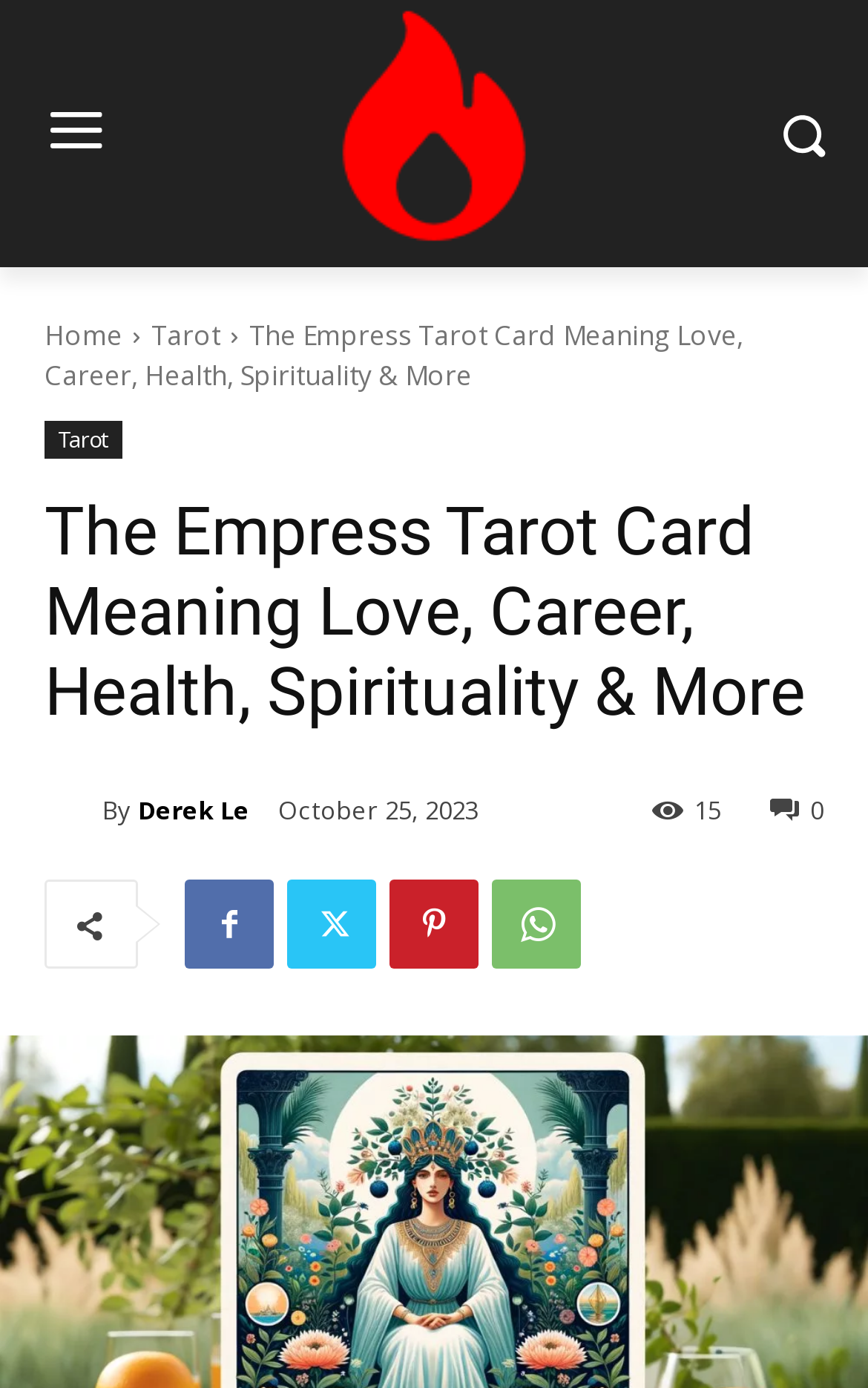Provide a short answer to the following question with just one word or phrase: What is the author's name?

Derek Le